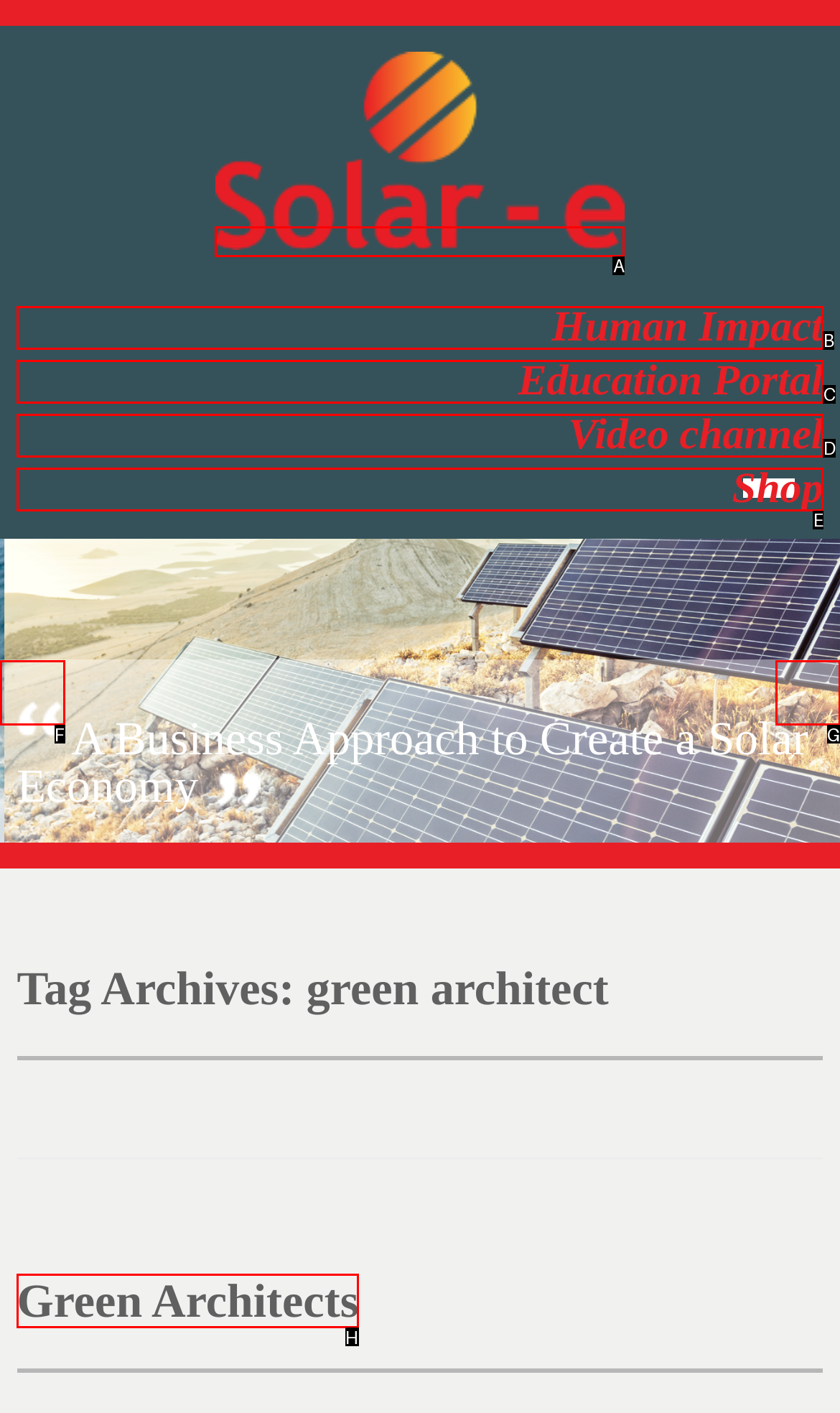Select the HTML element that matches the description: Human Impact
Respond with the letter of the correct choice from the given options directly.

B